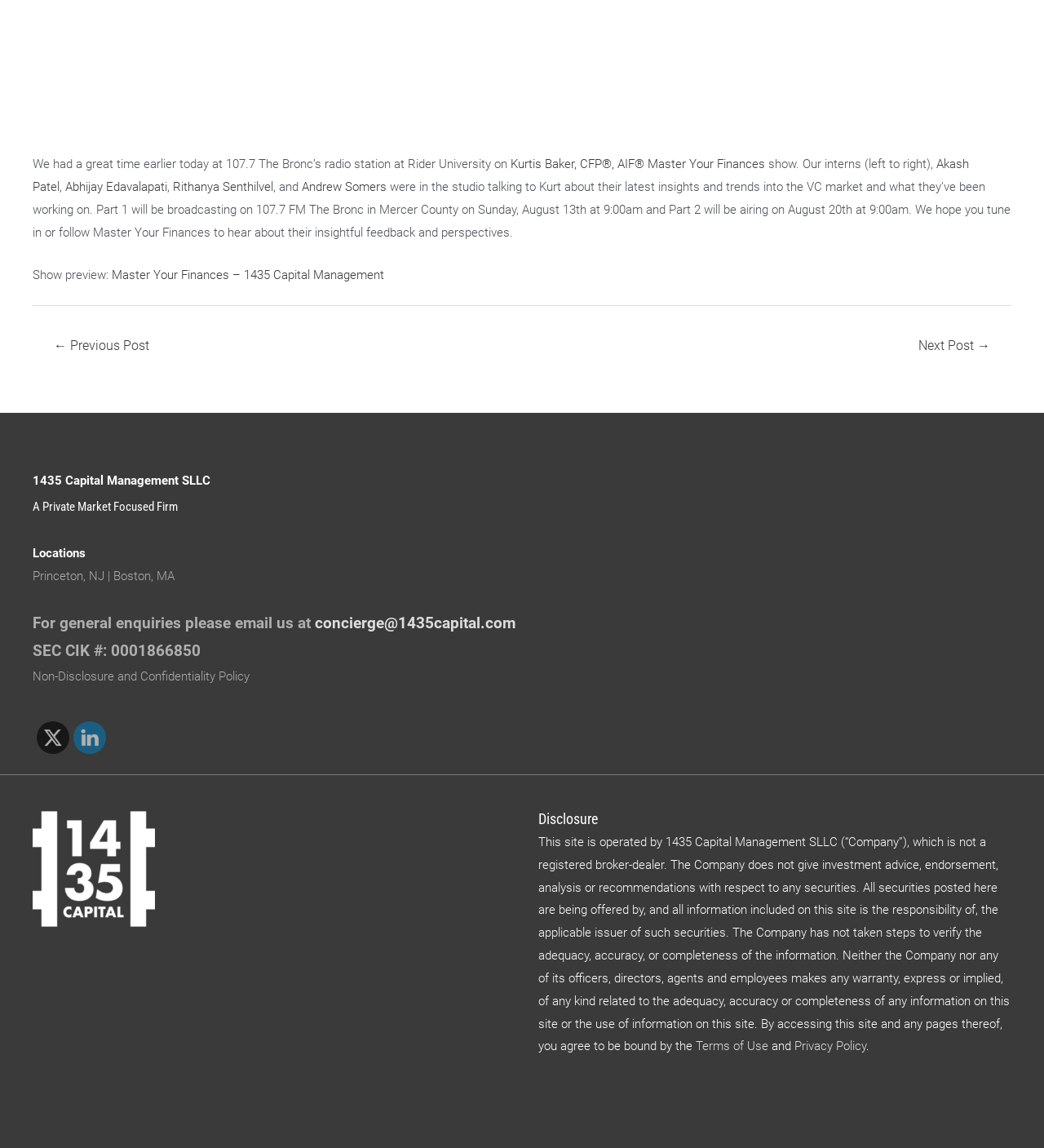Identify the bounding box coordinates for the UI element described as: "concierge@1435capital.com". The coordinates should be provided as four floats between 0 and 1: [left, top, right, bottom].

[0.302, 0.535, 0.494, 0.551]